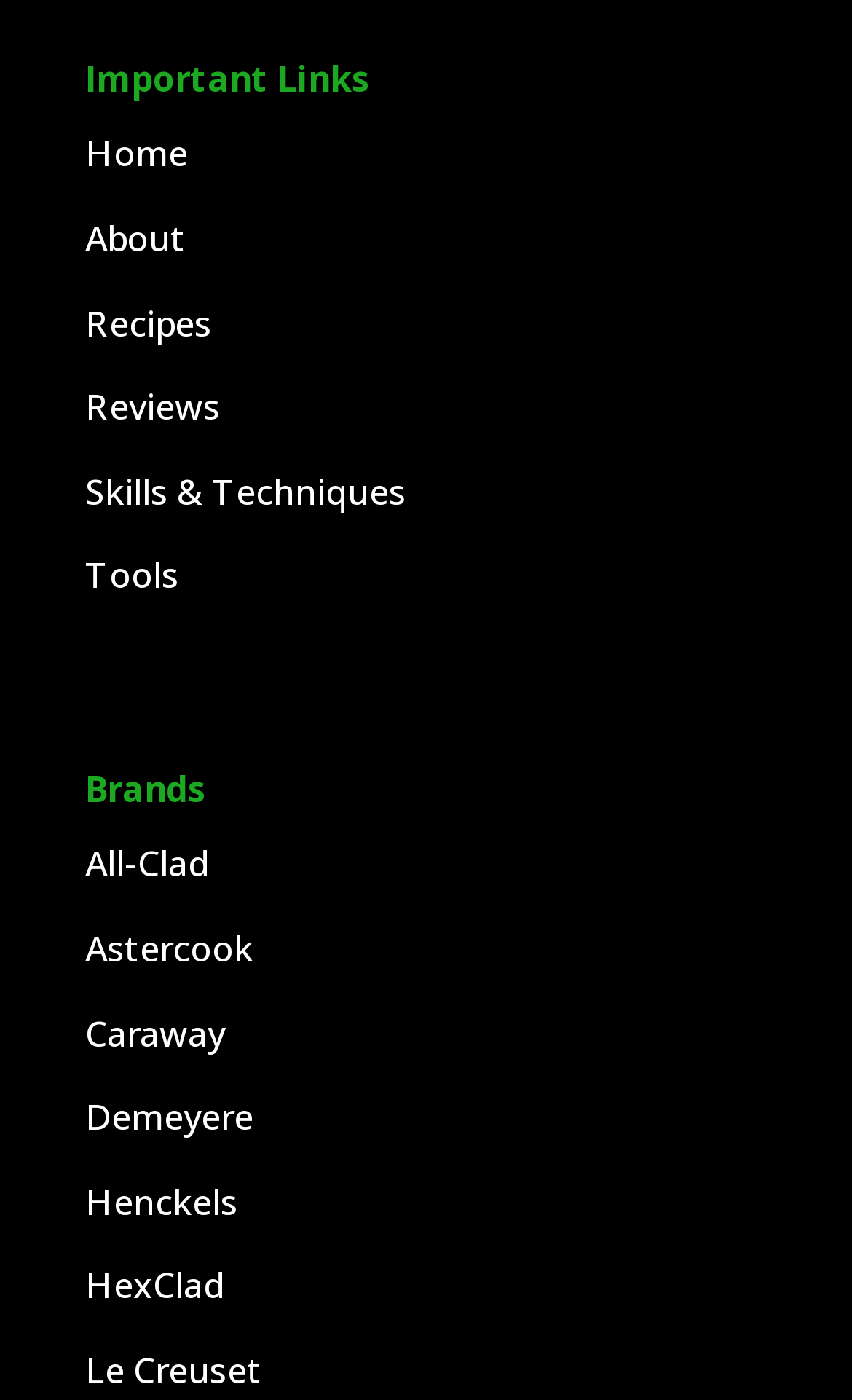Please find the bounding box coordinates for the clickable element needed to perform this instruction: "go to home page".

[0.1, 0.093, 0.221, 0.127]